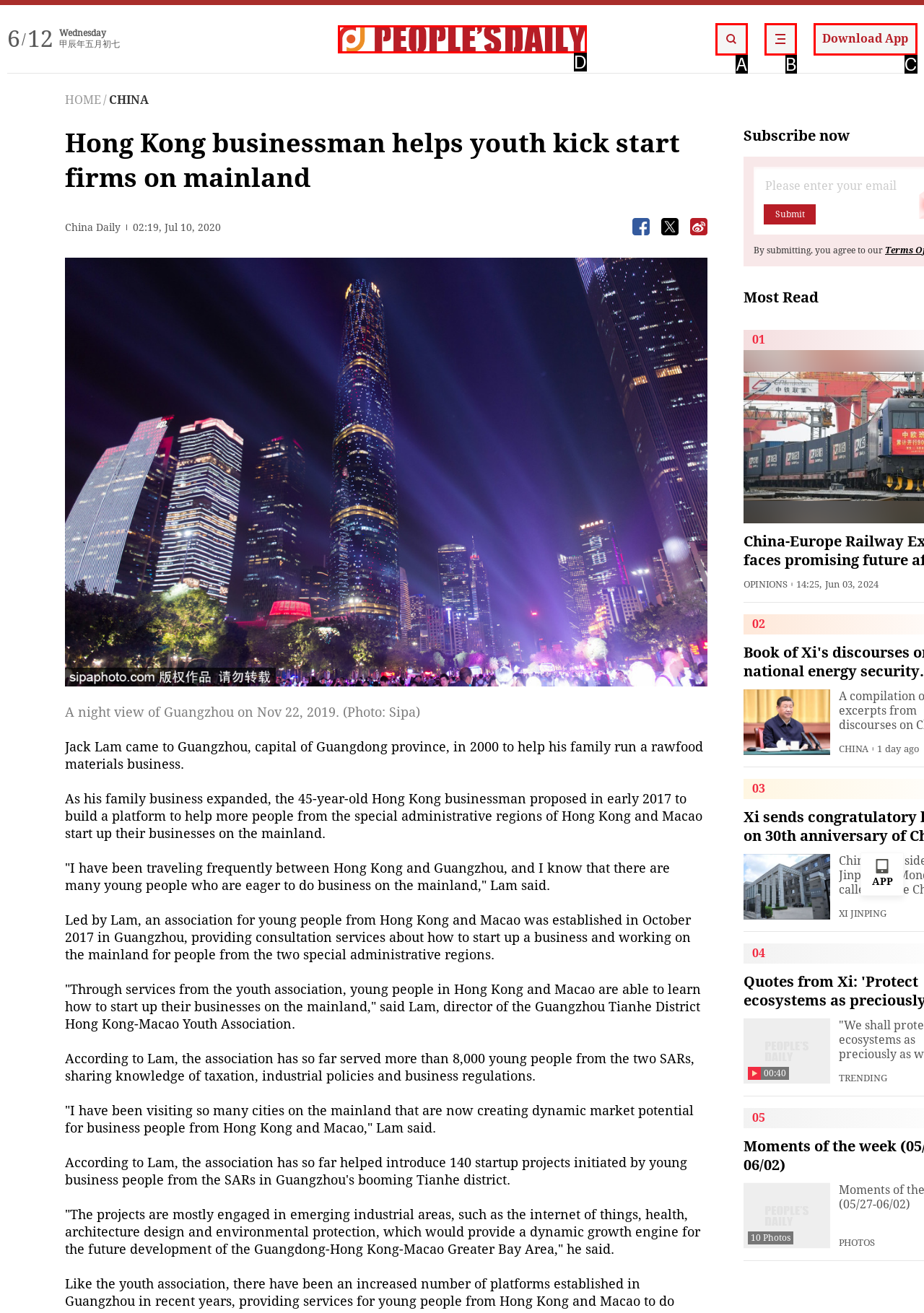Choose the HTML element that aligns with the description: Download App. Indicate your choice by stating the letter.

C